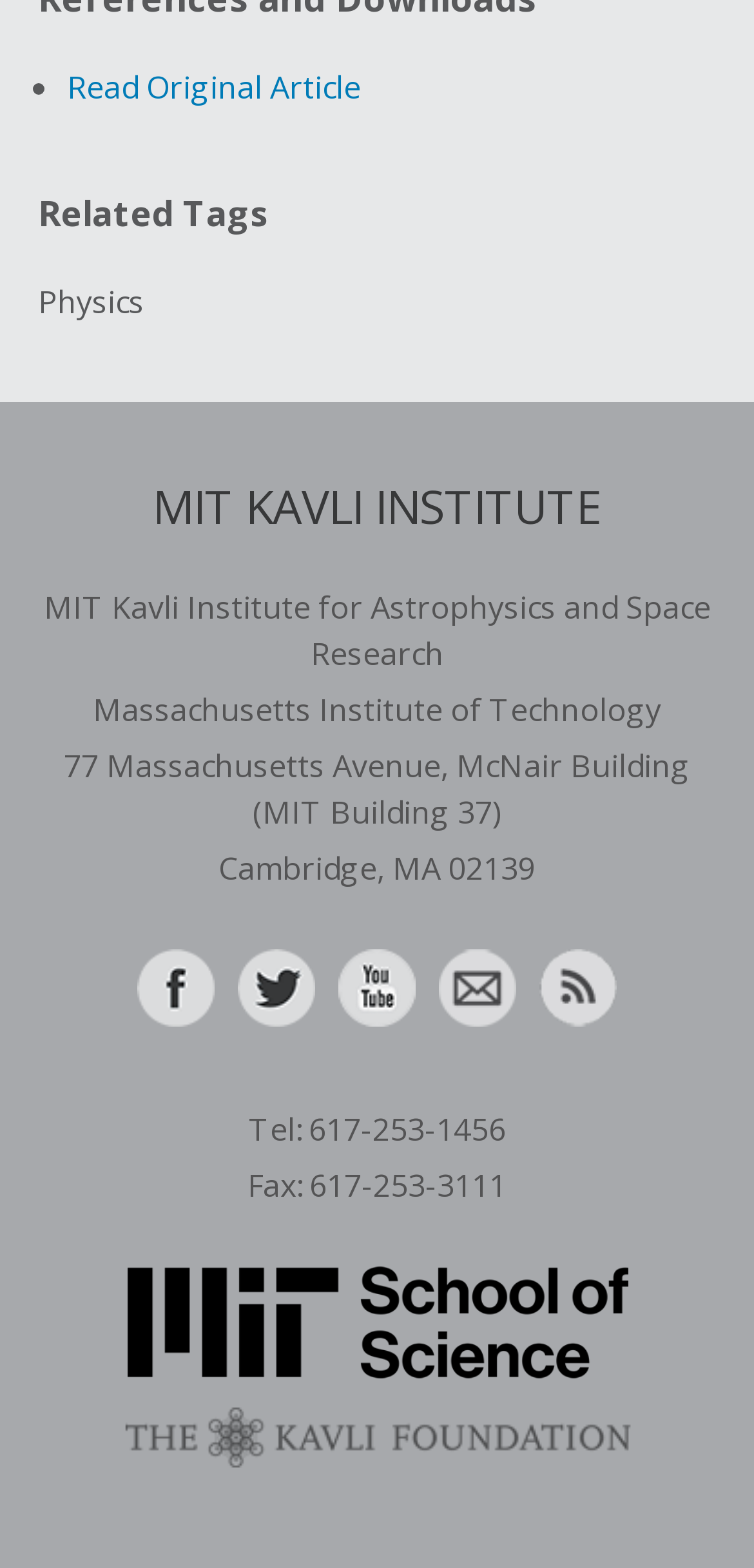Pinpoint the bounding box coordinates of the element you need to click to execute the following instruction: "Visit Facebook". The bounding box should be represented by four float numbers between 0 and 1, in the format [left, top, right, bottom].

[0.182, 0.605, 0.285, 0.655]